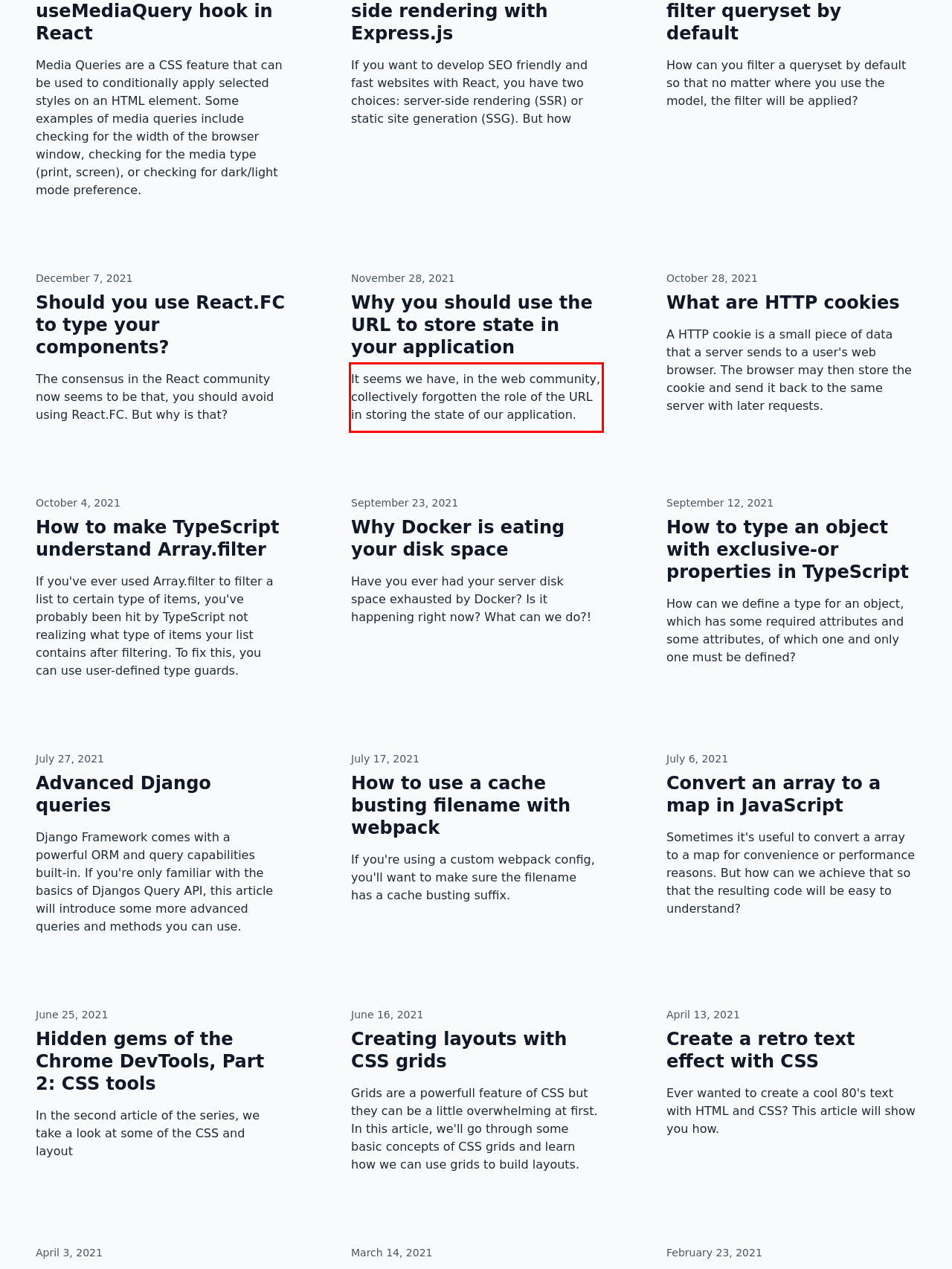Given a screenshot of a webpage containing a red bounding box, perform OCR on the text within this red bounding box and provide the text content.

It seems we have, in the web community, collectively forgotten the role of the URL in storing the state of our application.